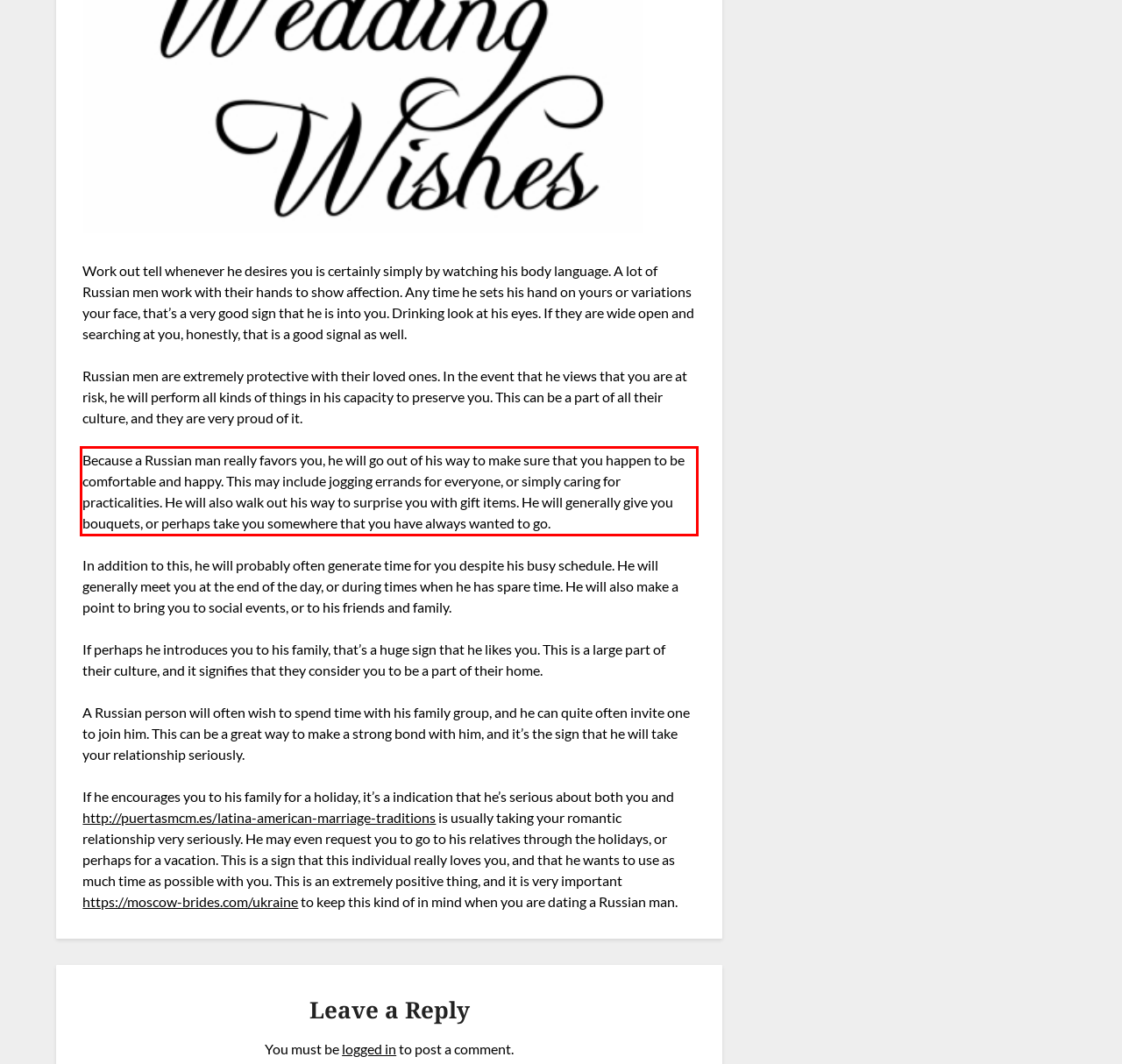Using the provided webpage screenshot, identify and read the text within the red rectangle bounding box.

Because a Russian man really favors you, he will go out of his way to make sure that you happen to be comfortable and happy. This may include jogging errands for everyone, or simply caring for practicalities. He will also walk out his way to surprise you with gift items. He will generally give you bouquets, or perhaps take you somewhere that you have always wanted to go.